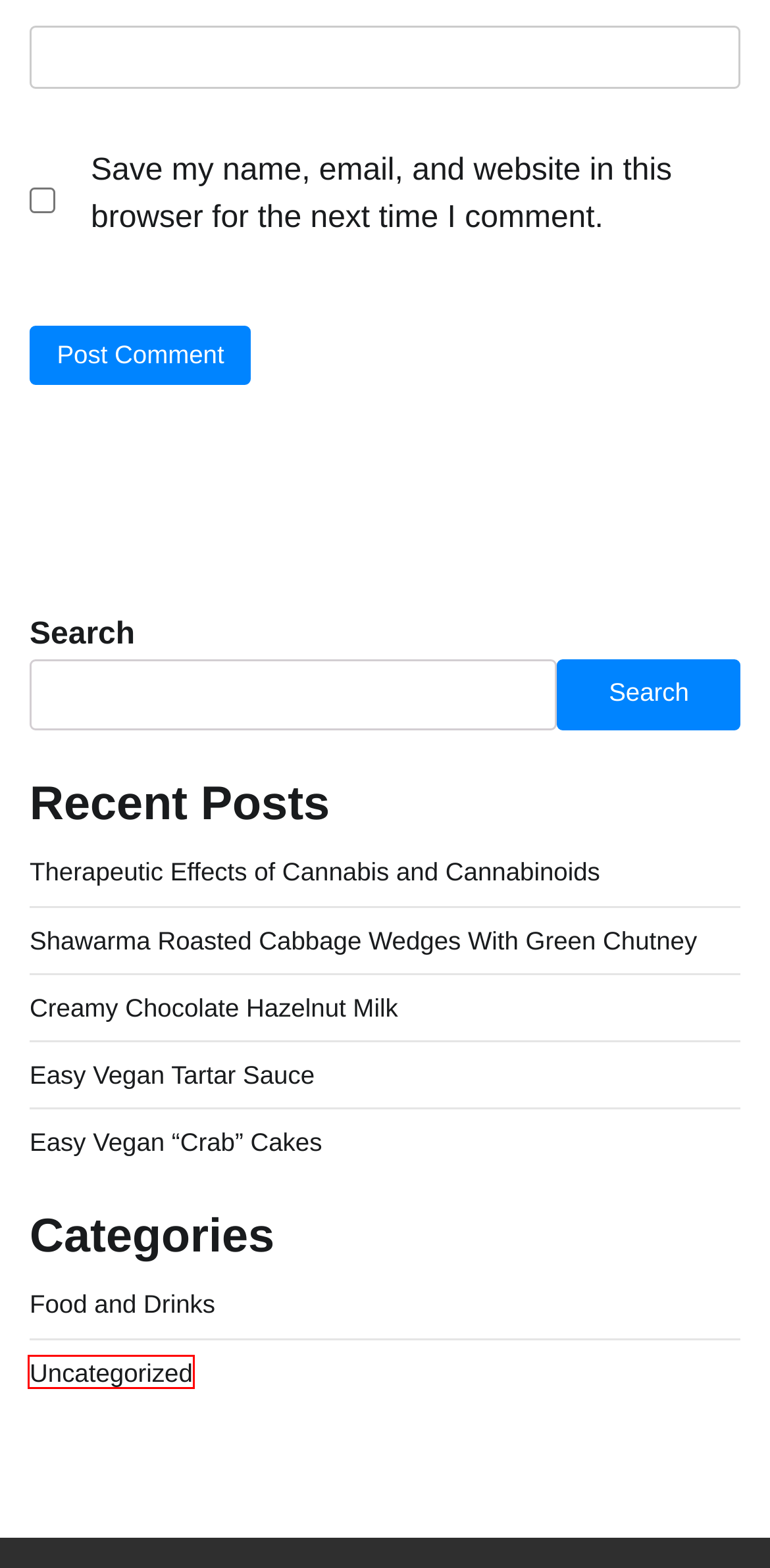Examine the webpage screenshot and identify the UI element enclosed in the red bounding box. Pick the webpage description that most accurately matches the new webpage after clicking the selected element. Here are the candidates:
A. Therapeutic Effects of Cannabis and Cannabinoids – Chezdre
B. Uncategorized – Chezdre
C. Shawarma Roasted Cabbage Wedges With Green Chutney – Chezdre
D. Easy Vegan “Crab” Cakes – Chezdre
E. Marilu L. Nesbitt – Chezdre
F. GREEN CHILI BEAN CHEESEBURGER SLIDERS – Chezdre
G. Easy Vegan Tartar Sauce – Chezdre
H. Food and Drinks – Chezdre

B